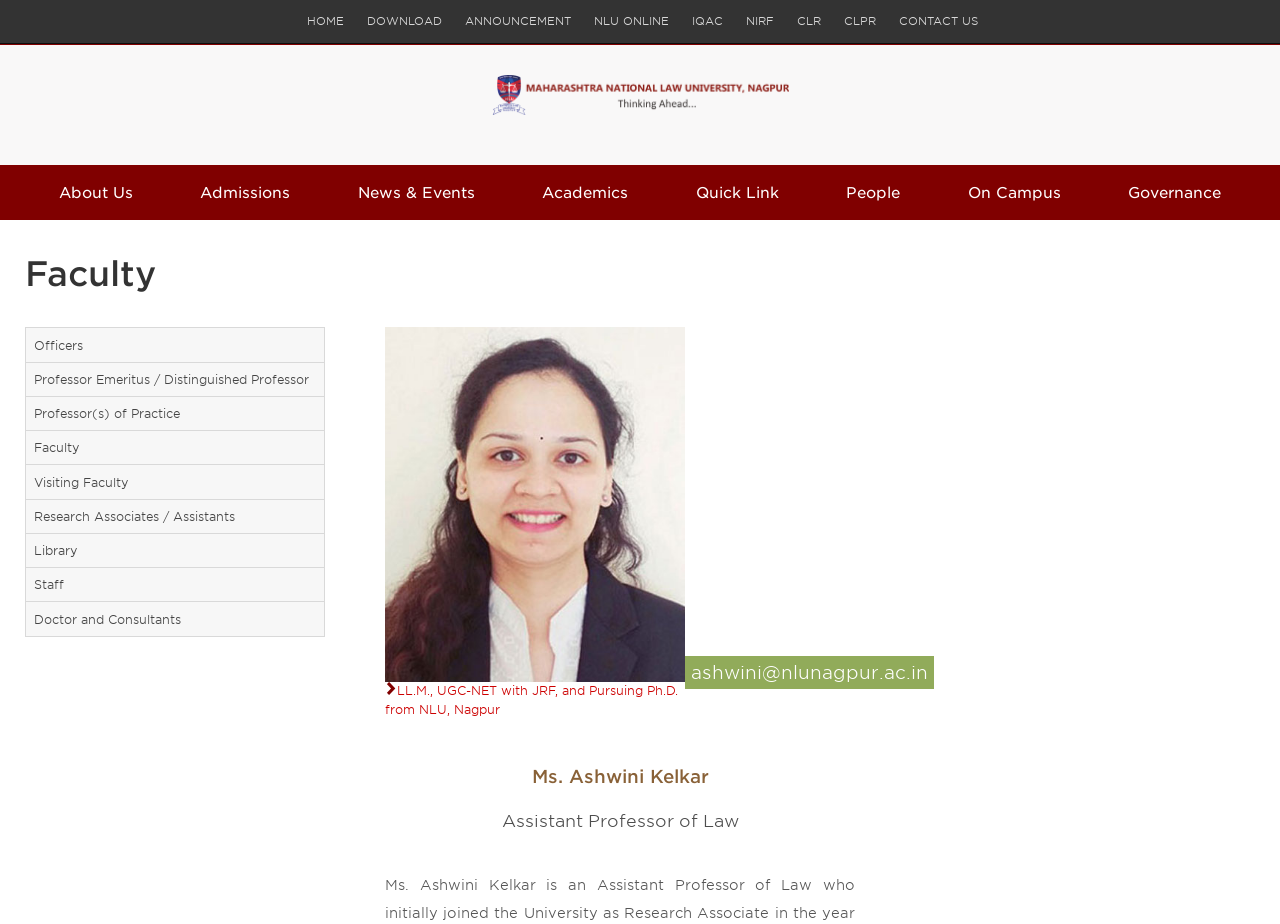Provide a thorough description of this webpage.

The webpage is about National Law University, Nagpur. At the top, there is a horizontal menubar with 10 links: HOME, DOWNLOAD, ANNOUNCEMENT, NLU ONLINE, IQAC, NIRF, CLR, CLPR, and CONTACT US. Below the menubar, there is a prominent link and heading with the university's name.

On the left side, there are 9 links: About Us, Admissions, News & Events, Academics, Quick Link, People, On Campus, Governance, and Faculty. The Faculty link is followed by a section with a heading "Faculty" and a complementary section with 10 links to different categories of faculty members, including Officers, Professors, and Research Associates.

On the right side, there is a complementary section with an image of a faculty member, a heading with an email address, and a static text describing the faculty member's qualifications. Below this section, there are two headings with the faculty member's name and title, "Ms. Ashwini Kelkar" and "Assistant Professor of Law". Finally, there is a layout table row with a single cell containing a non-breaking space character.